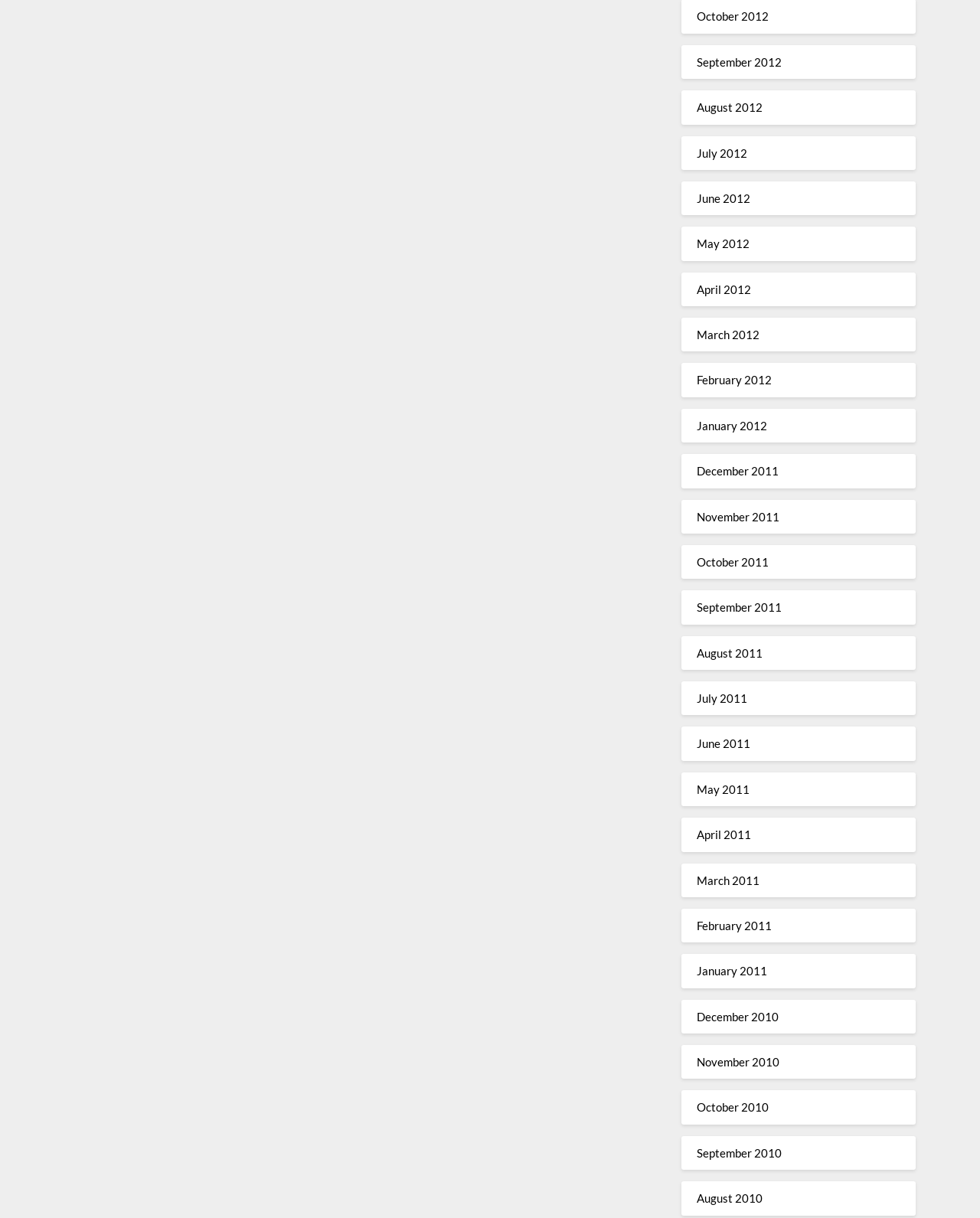Can you pinpoint the bounding box coordinates for the clickable element required for this instruction: "view August 2010"? The coordinates should be four float numbers between 0 and 1, i.e., [left, top, right, bottom].

[0.711, 0.978, 0.778, 0.989]